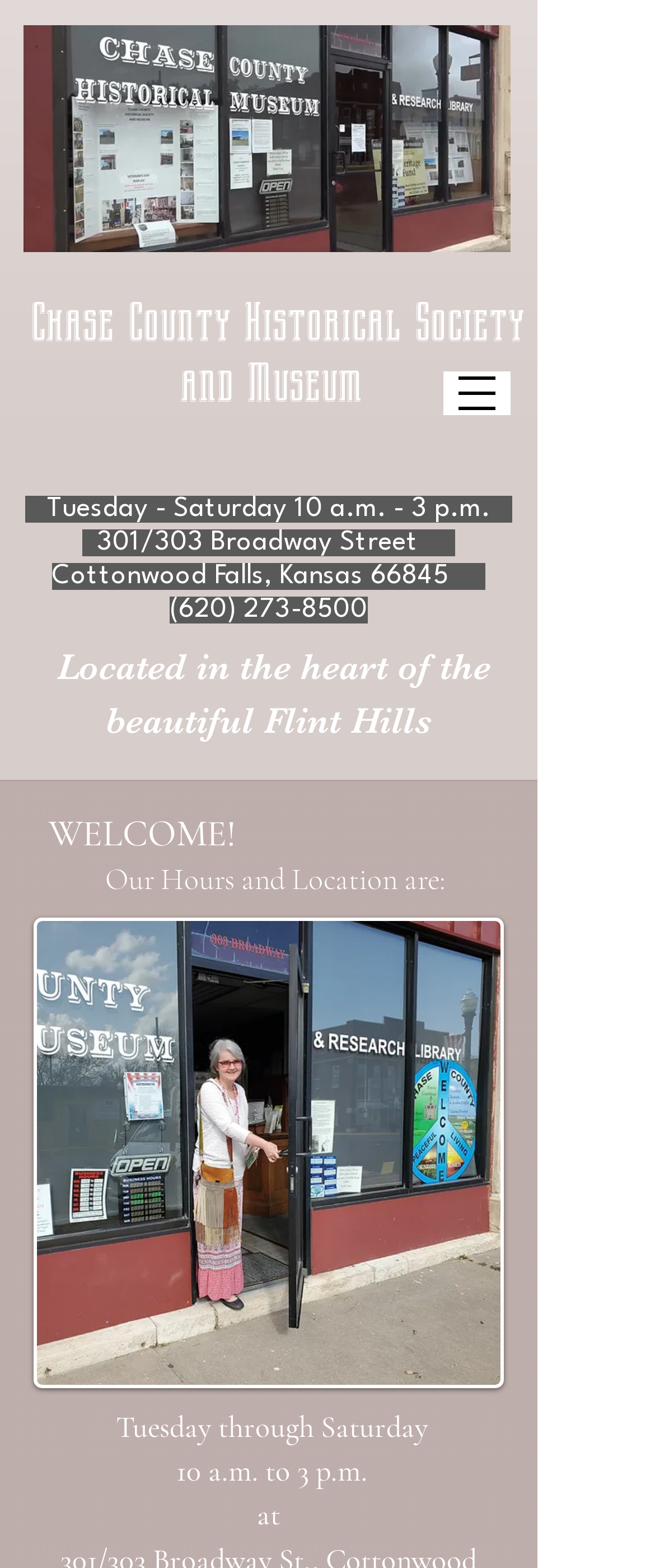What are the operating hours of the museum?
Please respond to the question thoroughly and include all relevant details.

By analyzing the static text elements 'Tuesday through Saturday' and '10 a.m. to 3 p.m.' with bounding box coordinates [0.177, 0.898, 0.654, 0.922] and [0.259, 0.926, 0.562, 0.95] respectively, I can conclude that the operating hours of the museum are from Tuesday to Saturday, 10 a.m. to 3 p.m.